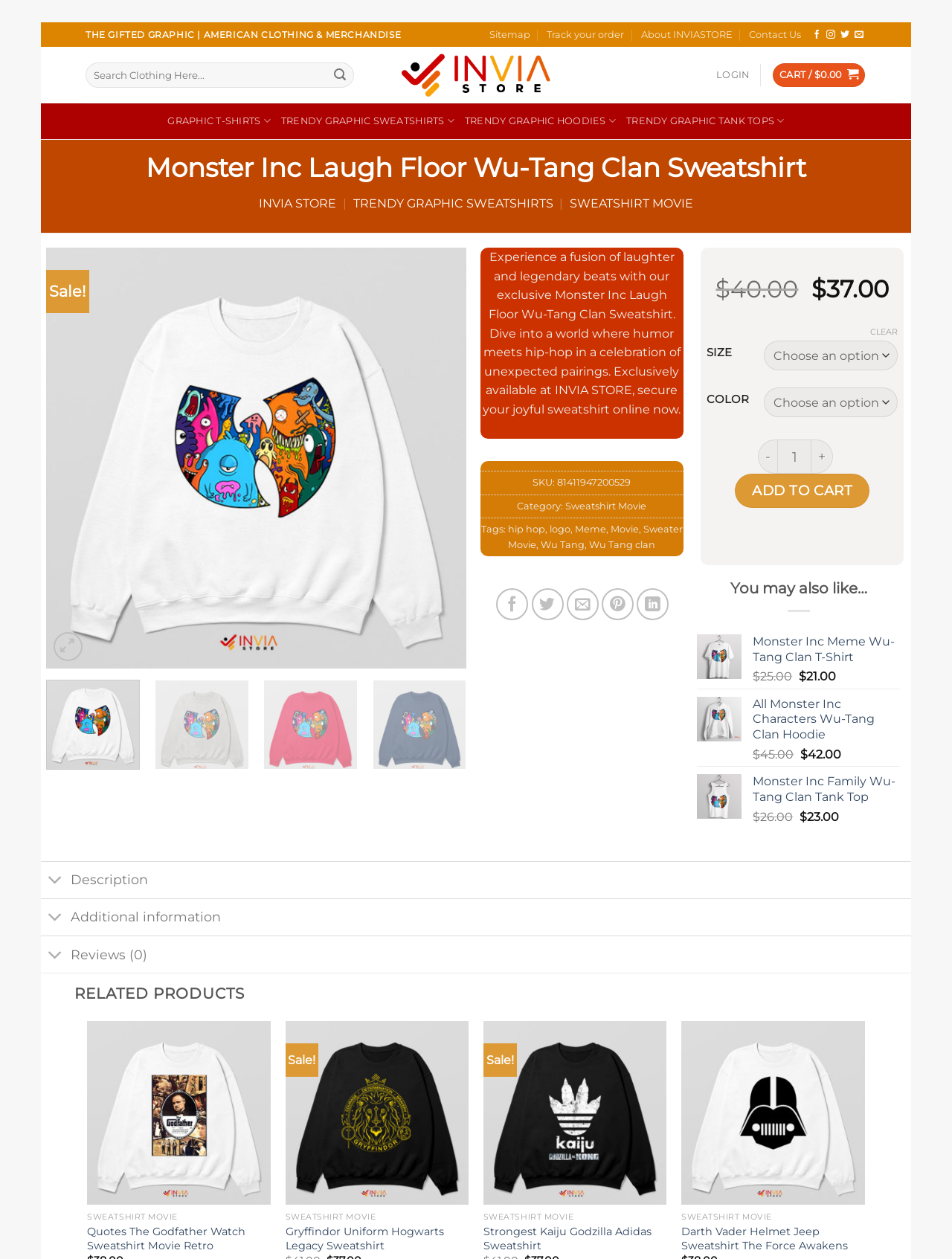Based on the element description: "aria-label="Strongest Kaiju Godzilla Adidas Sweatshirt"", identify the UI element and provide its bounding box coordinates. Use four float numbers between 0 and 1, [left, top, right, bottom].

[0.508, 0.811, 0.7, 0.957]